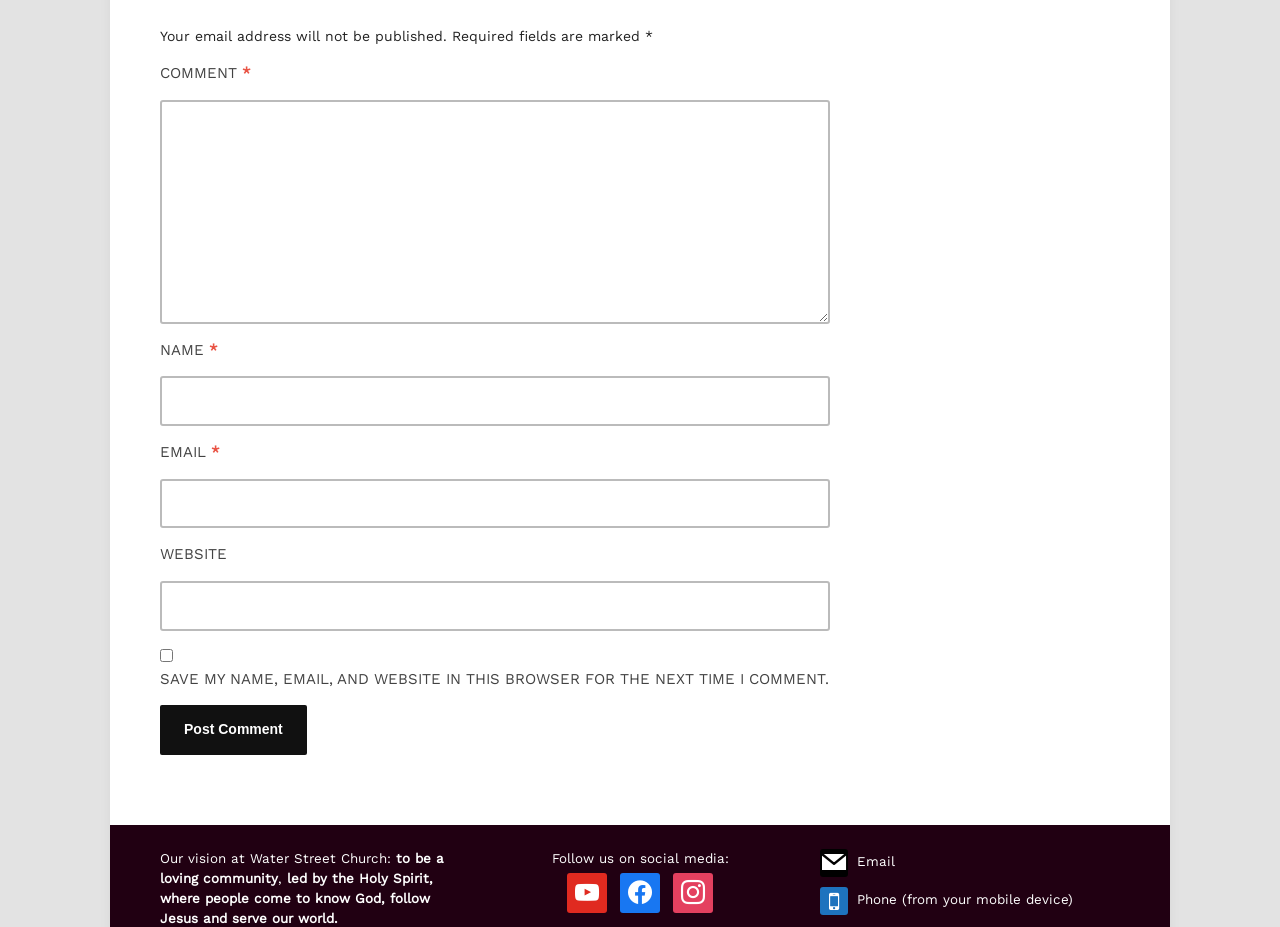From the webpage screenshot, predict the bounding box coordinates (top-left x, top-left y, bottom-right x, bottom-right y) for the UI element described here: Phone (from your mobile device)

[0.641, 0.962, 0.838, 0.978]